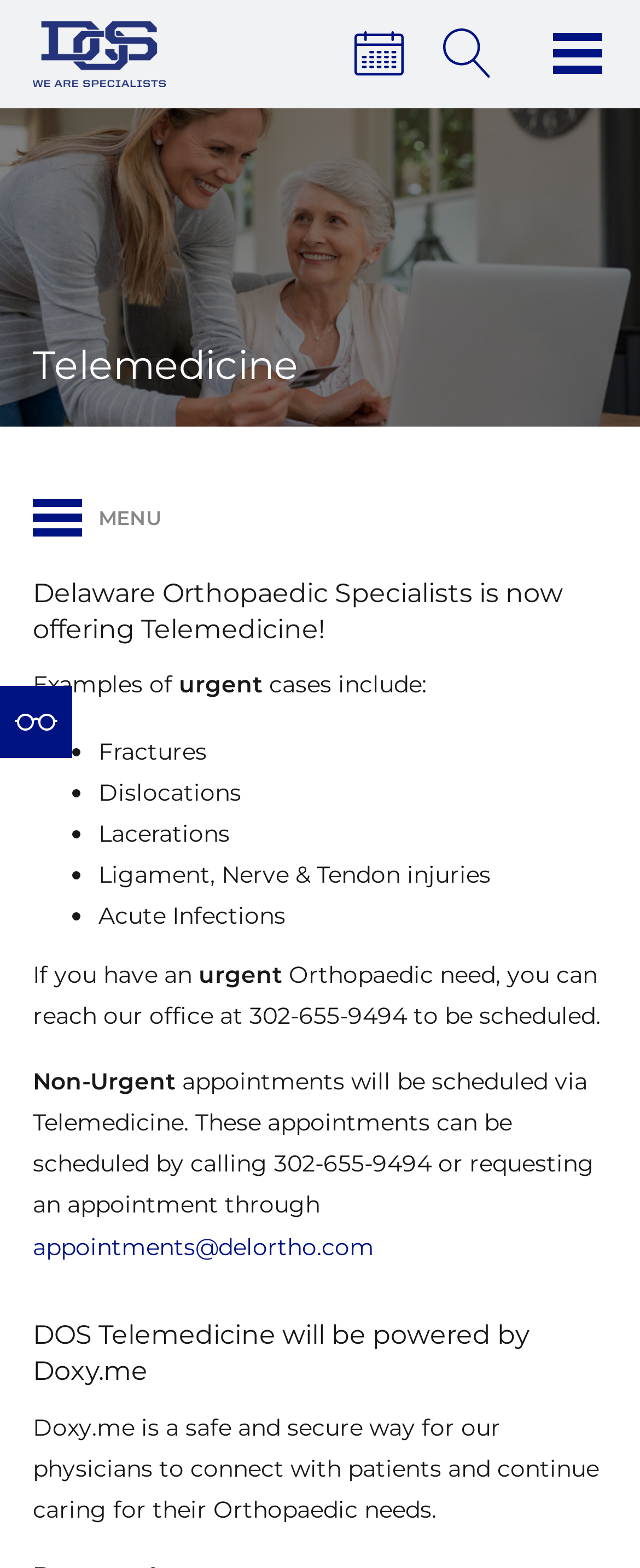How can non-urgent appointments be scheduled?
Please answer the question with as much detail as possible using the screenshot.

I found the answer by reading the text on the webpage, specifically the sentence 'Non-Urgent appointments will be scheduled via Telemedicine. These appointments can be scheduled by calling 302-655-9494 or requesting an appointment through...'.